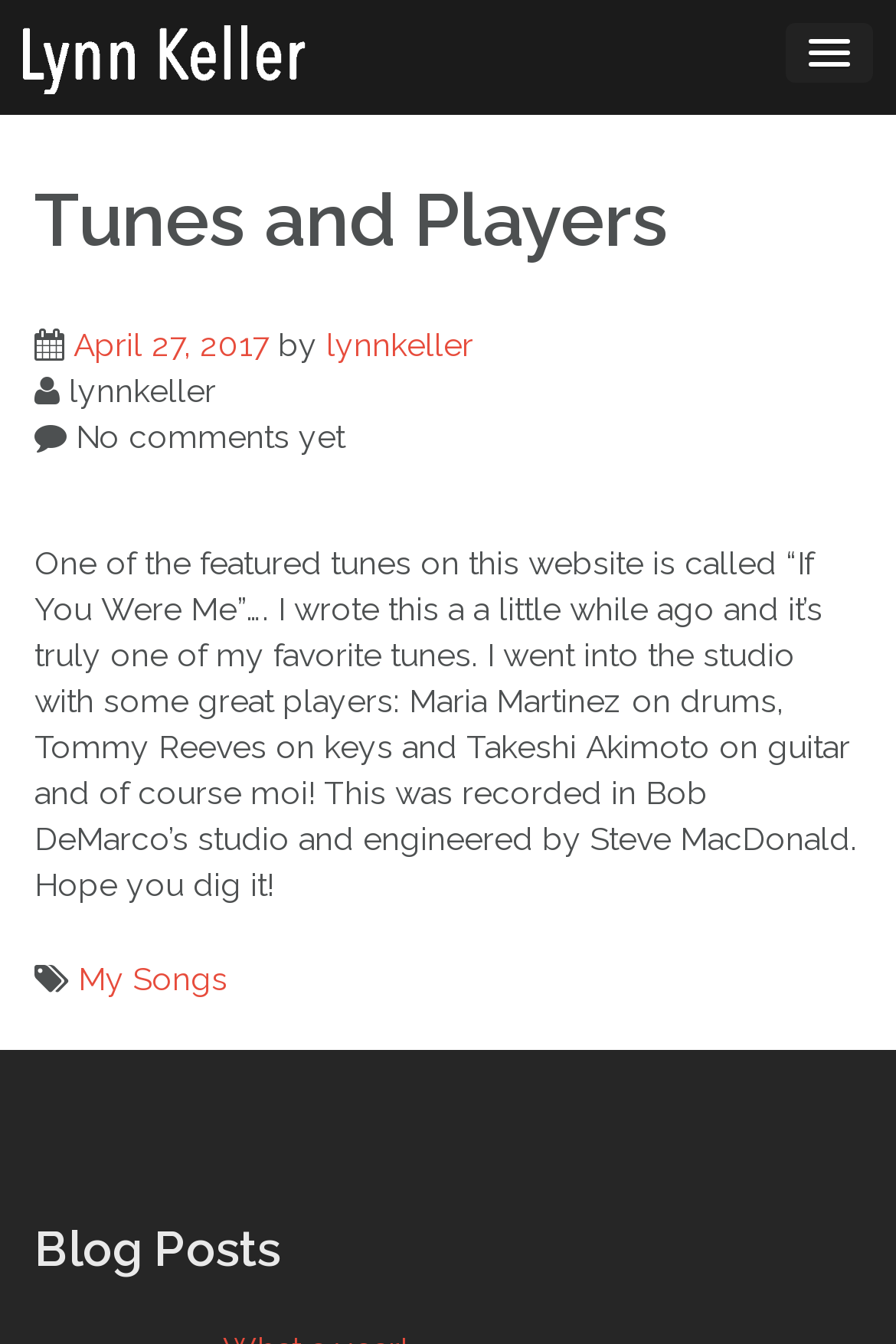Who is the author of the latest article?
Please give a detailed and elaborate answer to the question.

The author of the latest article can be found in the article section of the webpage, where it is mentioned as 'by lynnkeller'.